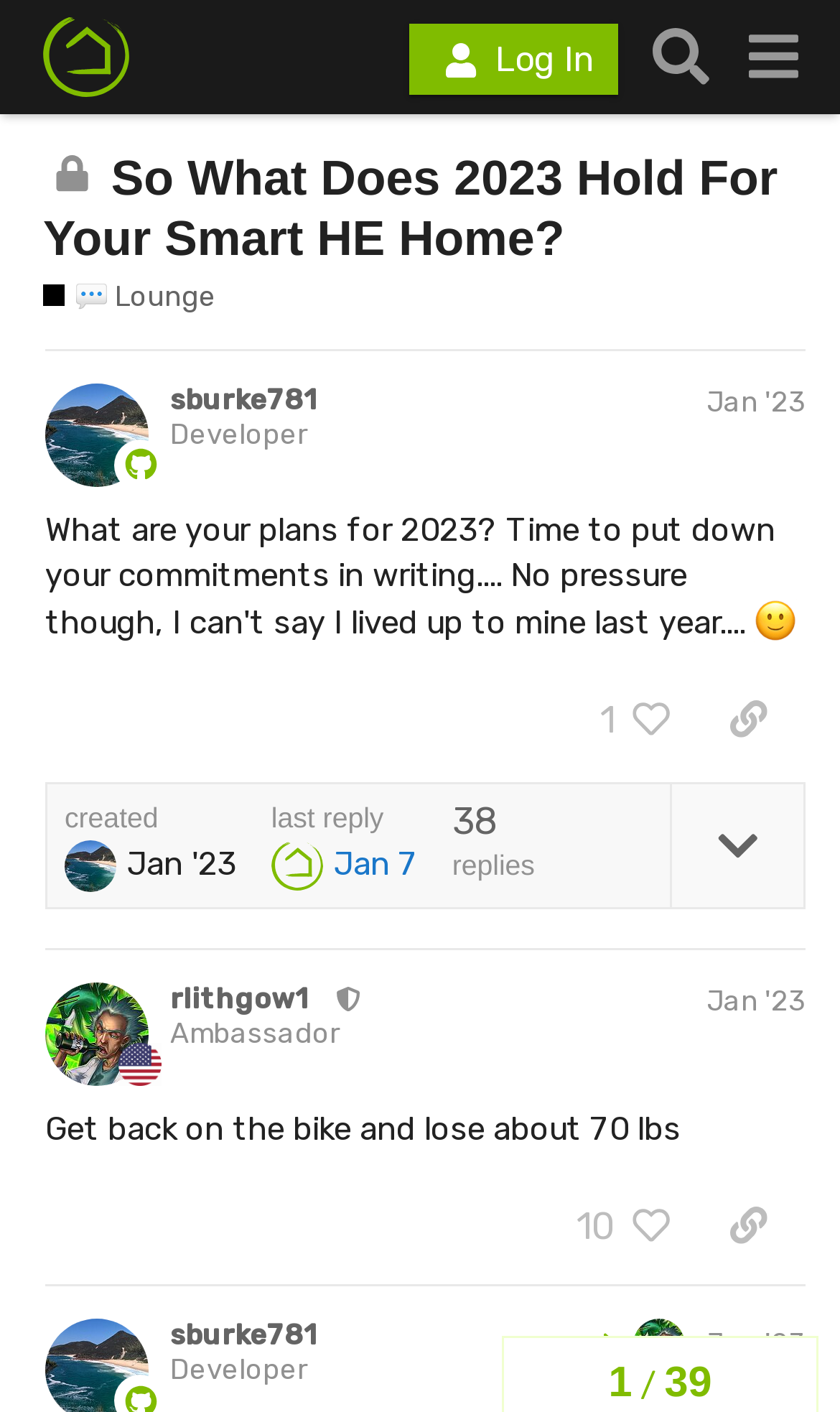Please identify the bounding box coordinates of the region to click in order to complete the given instruction: "Log in to the forum". The coordinates should be four float numbers between 0 and 1, i.e., [left, top, right, bottom].

[0.487, 0.017, 0.736, 0.068]